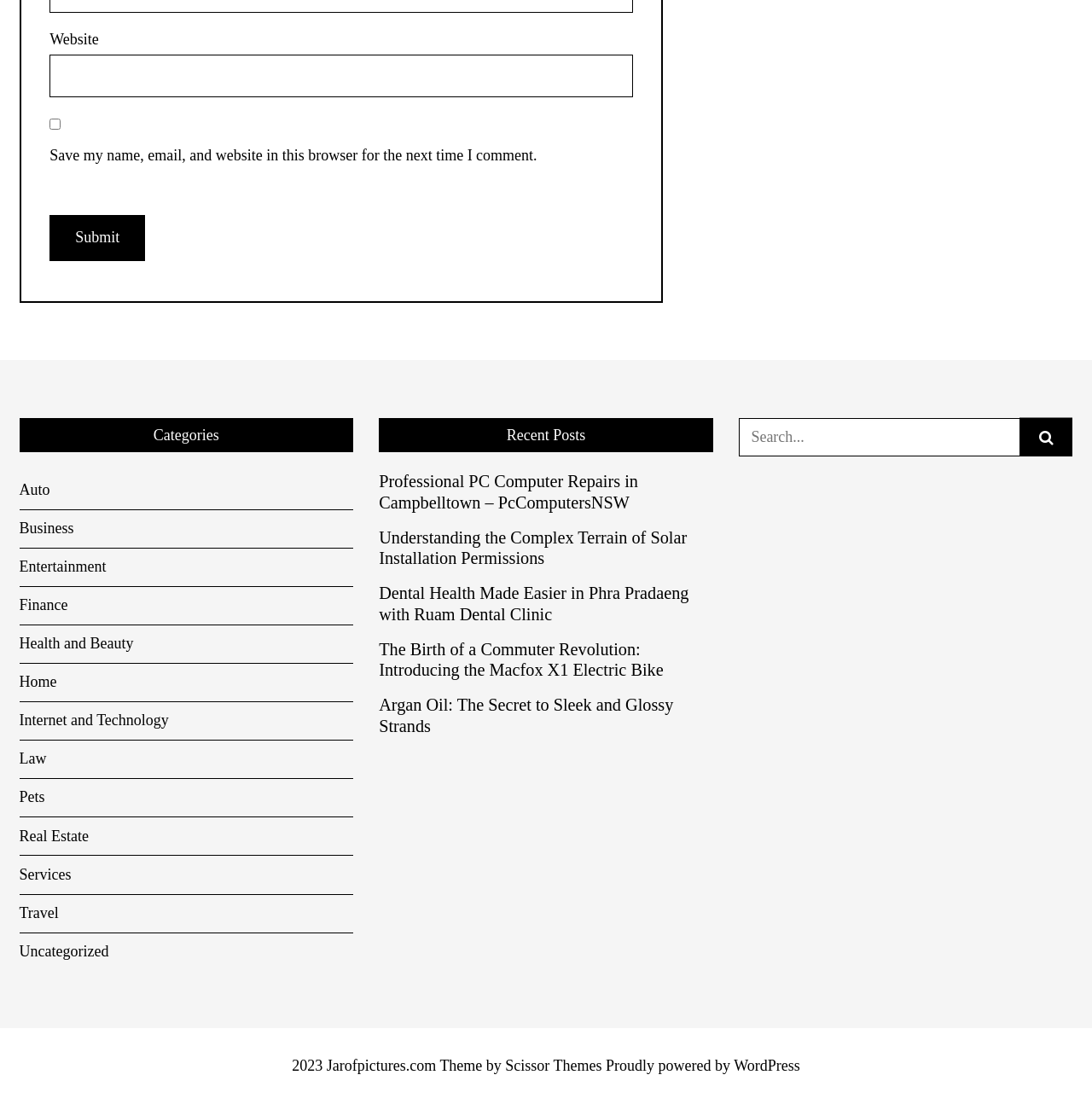What is the name of the theme provider?
Could you give a comprehensive explanation in response to this question?

The theme provider is mentioned in the footer of the webpage, where it says '2023 Jarofpictures.com Theme by Scissor Themes'.